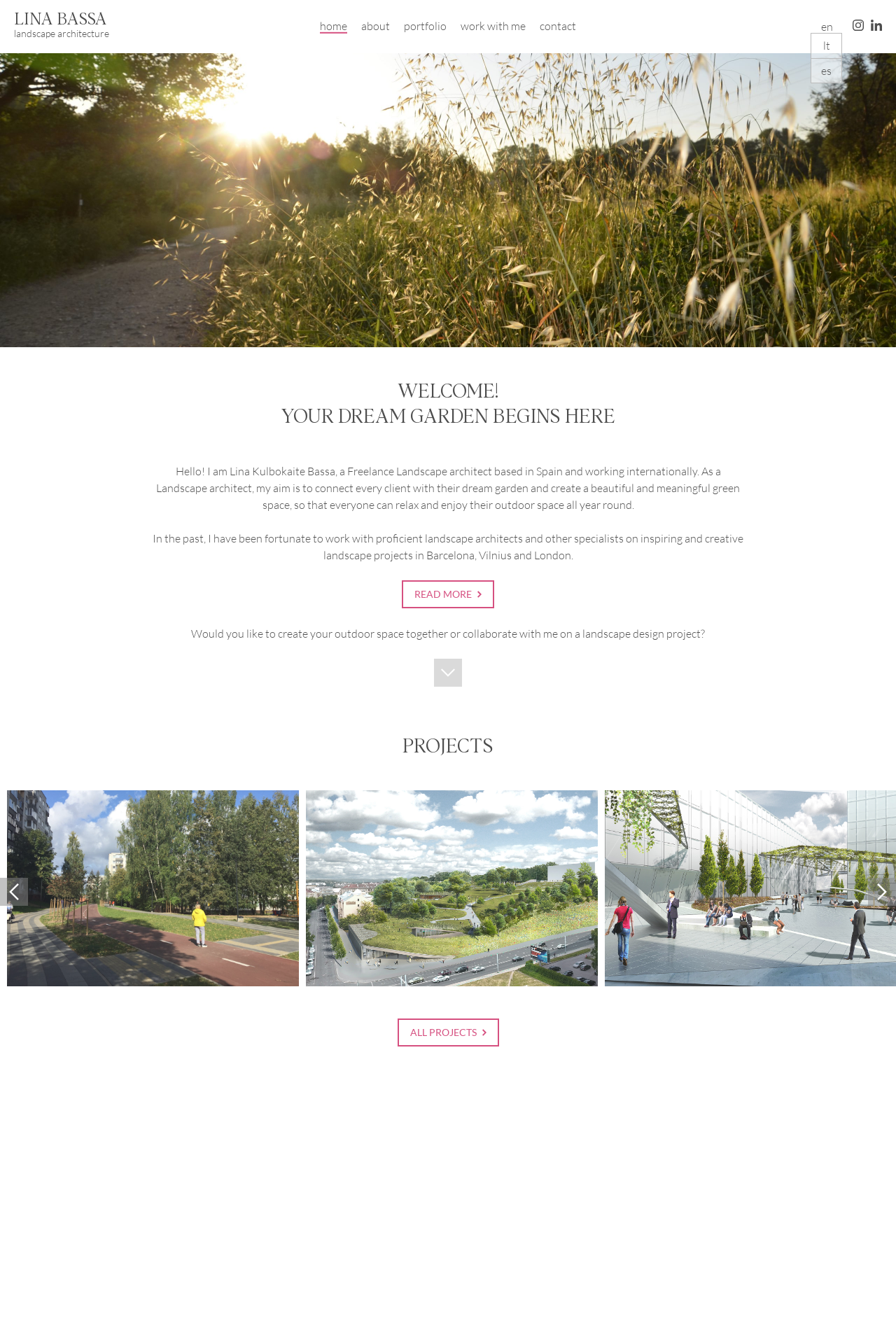Locate the bounding box coordinates of the element to click to perform the following action: 'Click on the 'home' link'. The coordinates should be given as four float values between 0 and 1, in the form of [left, top, right, bottom].

[0.357, 0.014, 0.388, 0.025]